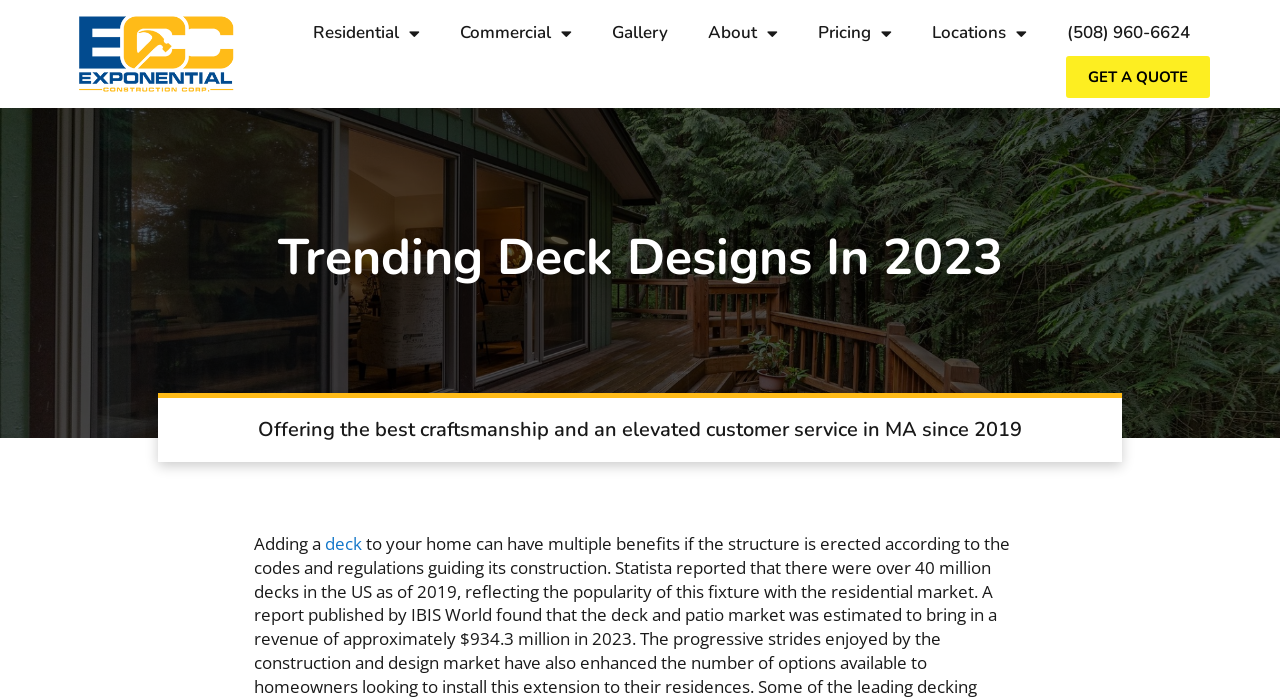Using the description: "Commercial", determine the UI element's bounding box coordinates. Ensure the coordinates are in the format of four float numbers between 0 and 1, i.e., [left, top, right, bottom].

[0.344, 0.014, 0.462, 0.08]